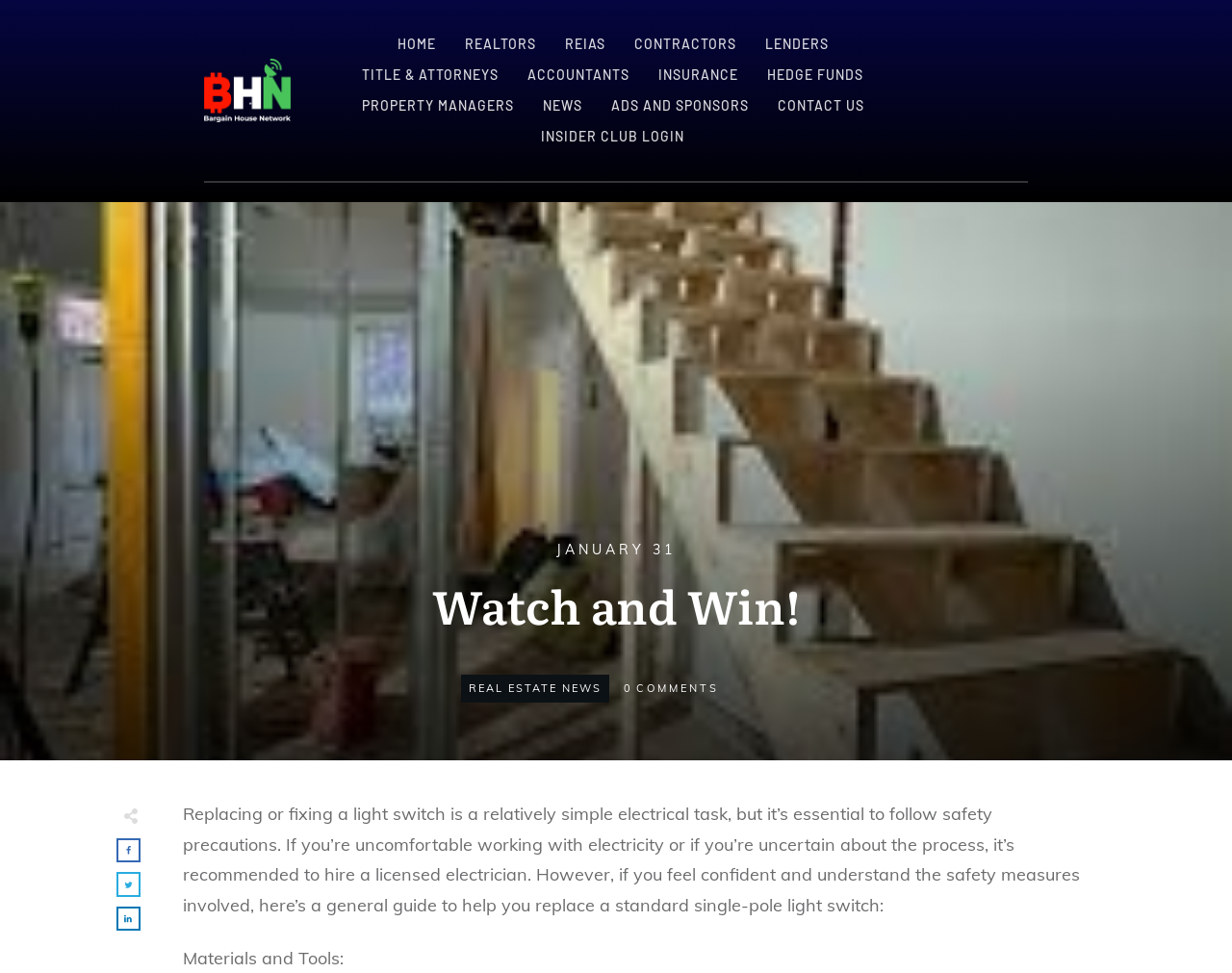Identify the bounding box for the UI element described as: "Realtors". The coordinates should be four float numbers between 0 and 1, i.e., [left, top, right, bottom].

[0.377, 0.032, 0.435, 0.059]